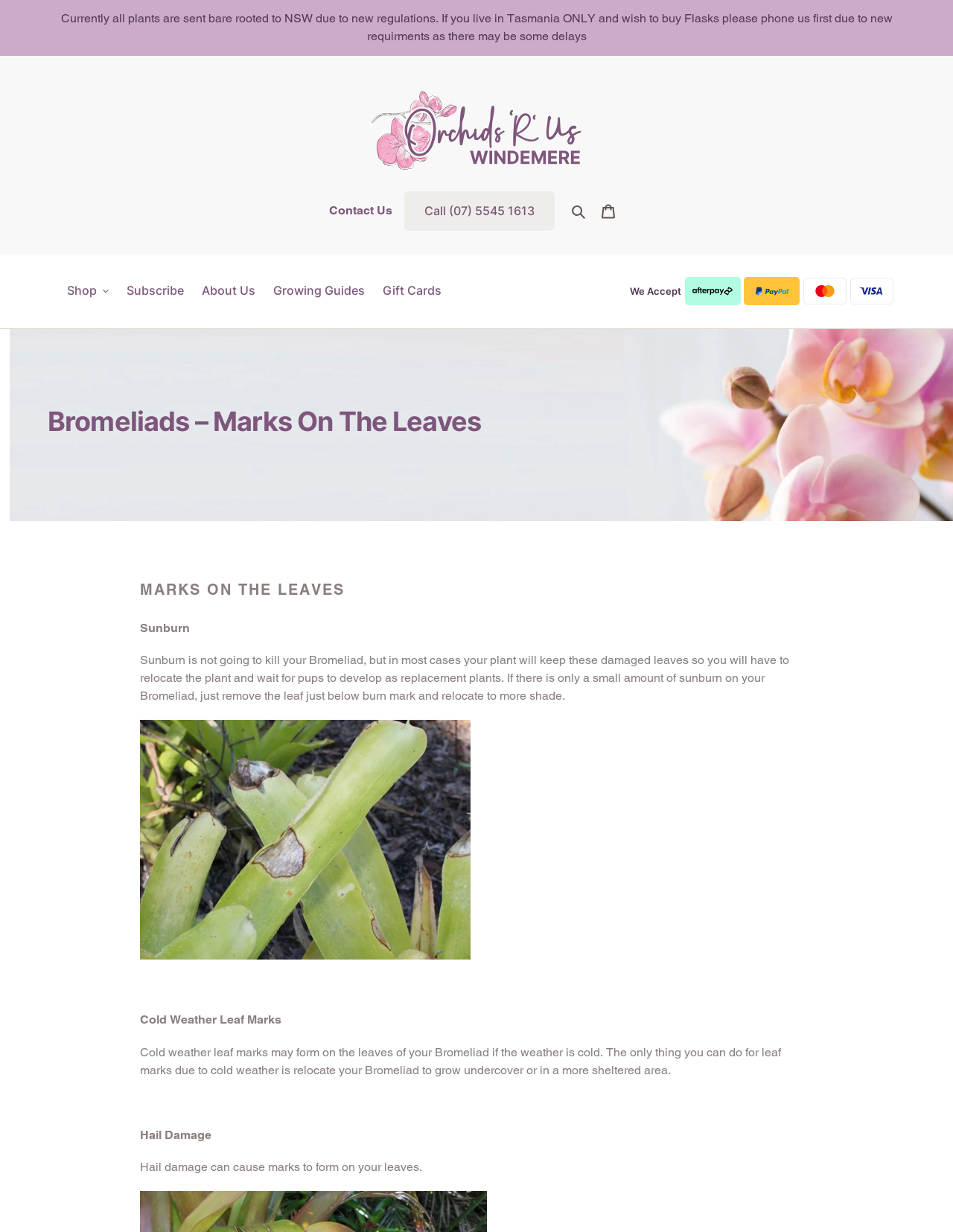Given the description of a UI element: "Call (07) 5545 1613", identify the bounding box coordinates of the matching element in the webpage screenshot.

[0.445, 0.165, 0.561, 0.177]